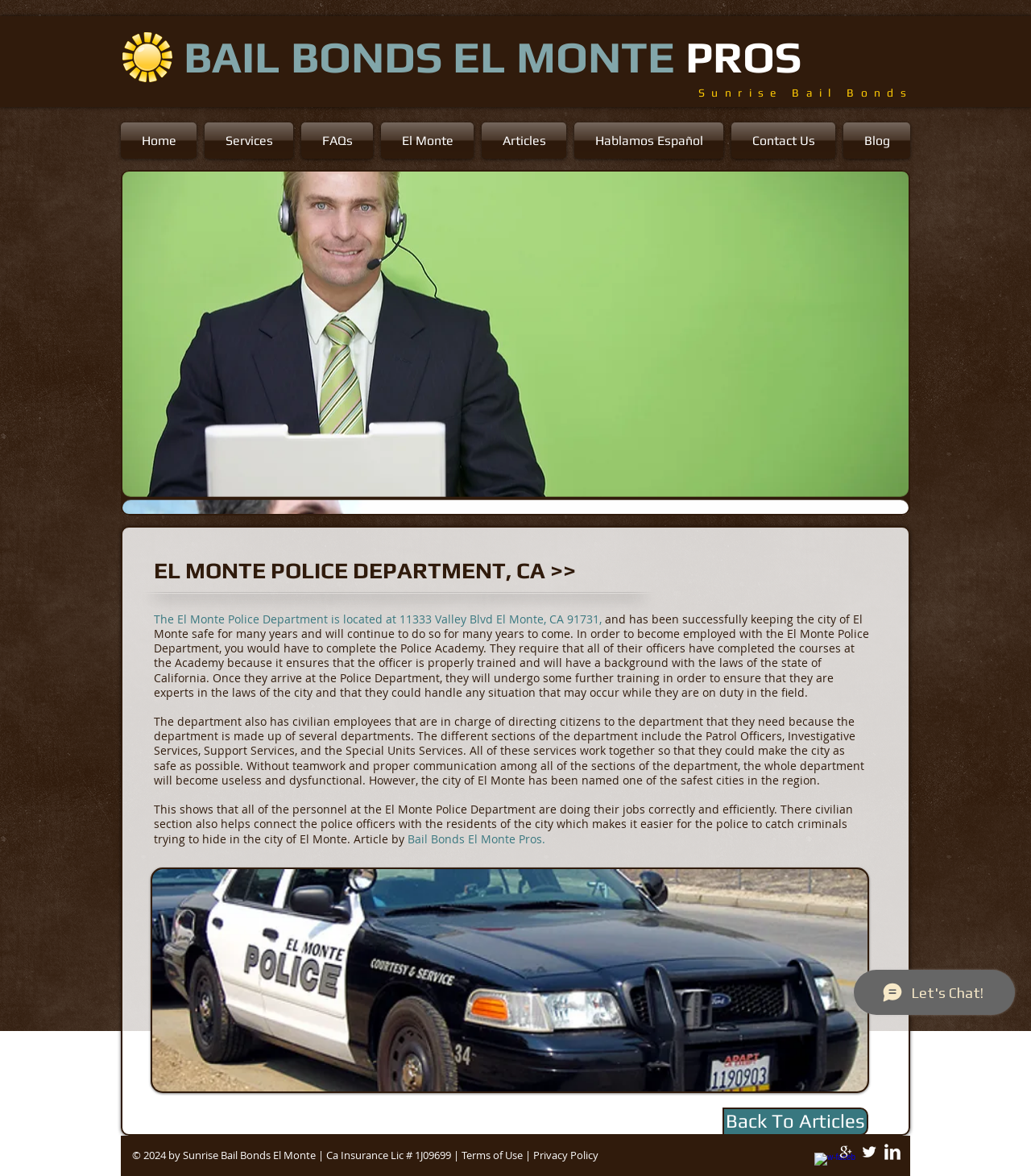Please determine the bounding box coordinates of the element's region to click for the following instruction: "Click the 'Home' link".

[0.117, 0.104, 0.195, 0.135]